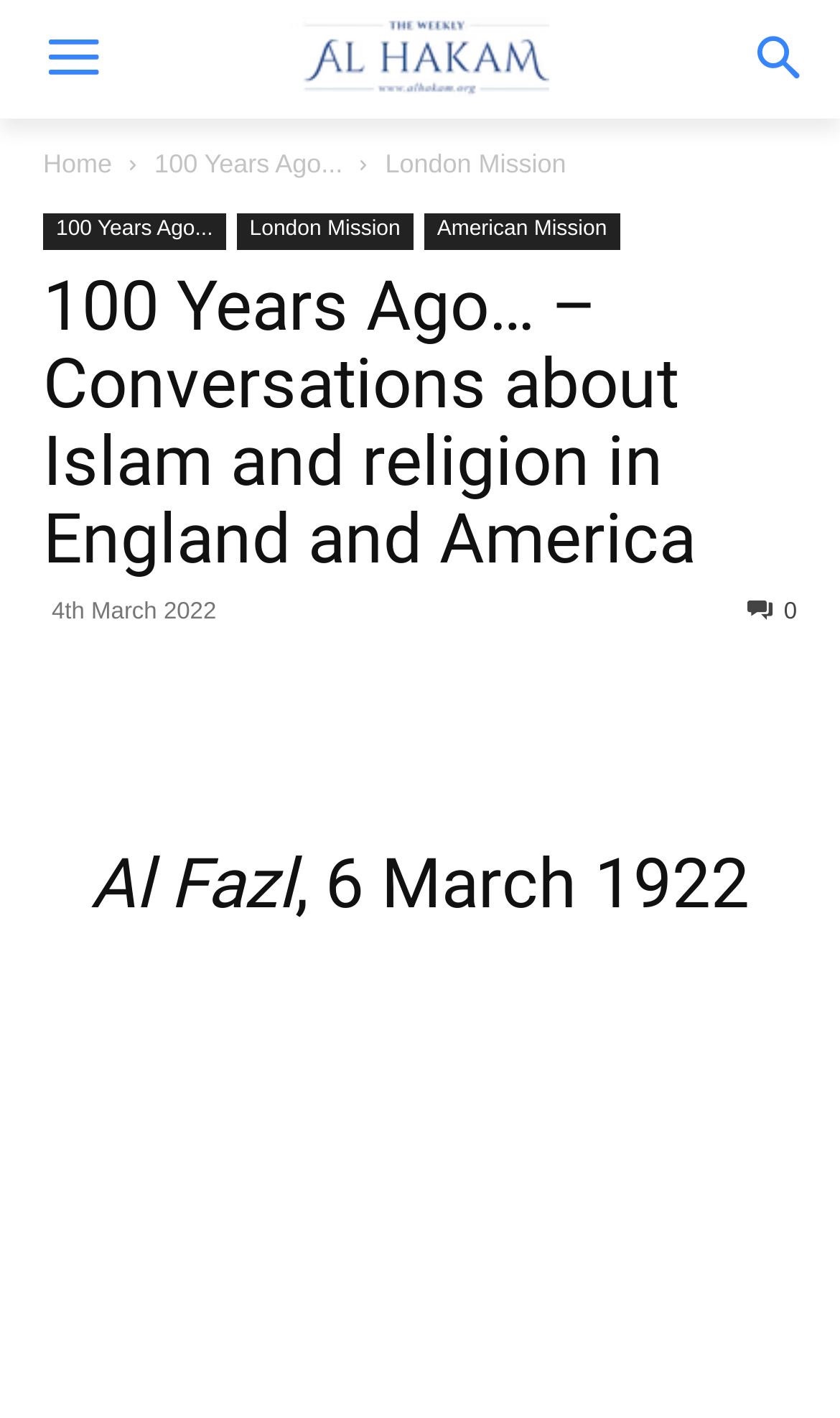Locate the bounding box coordinates of the area that needs to be clicked to fulfill the following instruction: "Explore the London Mission". The coordinates should be in the format of four float numbers between 0 and 1, namely [left, top, right, bottom].

[0.458, 0.105, 0.674, 0.126]